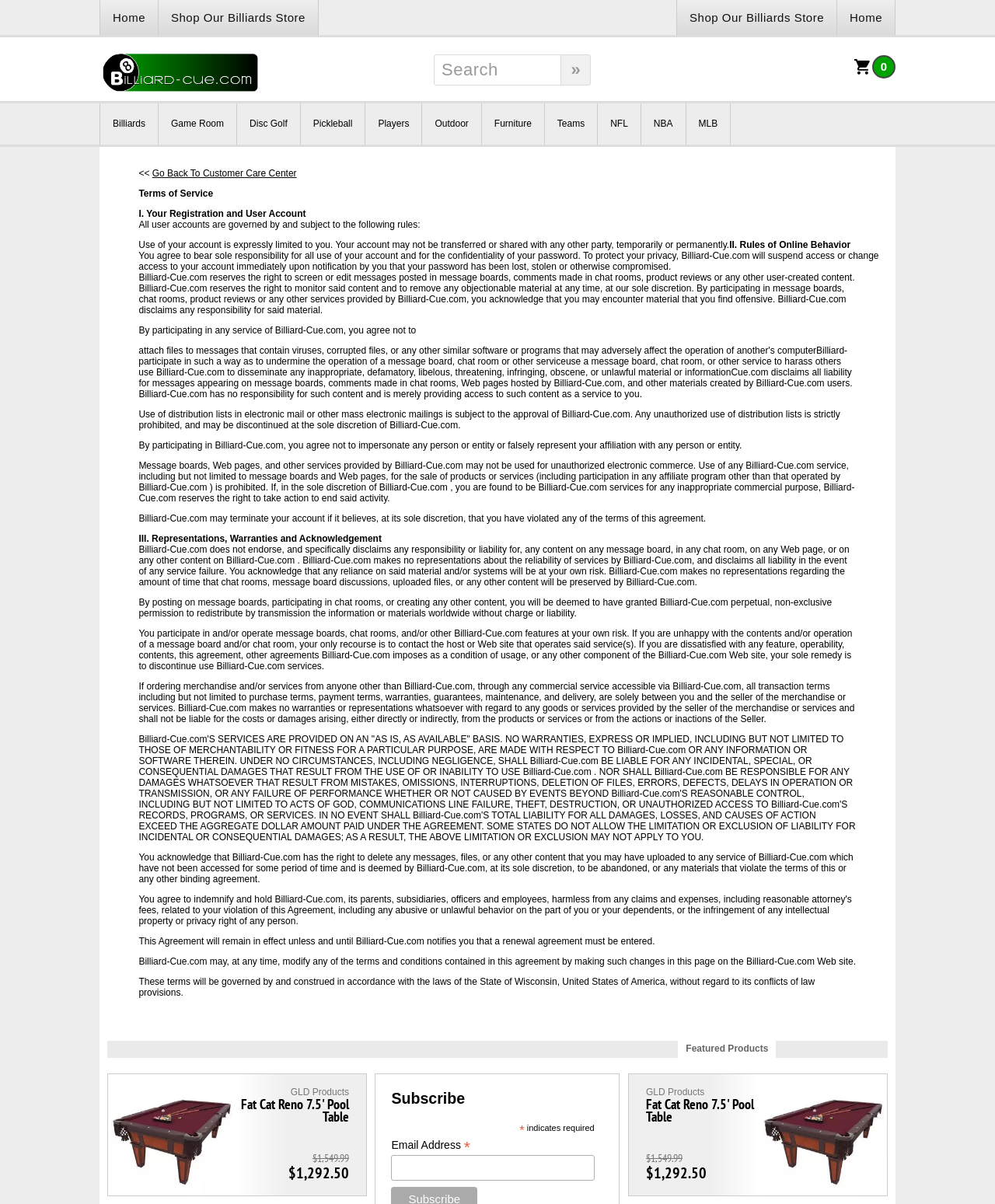Locate the bounding box coordinates of the element to click to perform the following action: 'Click the '»' button'. The coordinates should be given as four float values between 0 and 1, in the form of [left, top, right, bottom].

[0.564, 0.045, 0.593, 0.071]